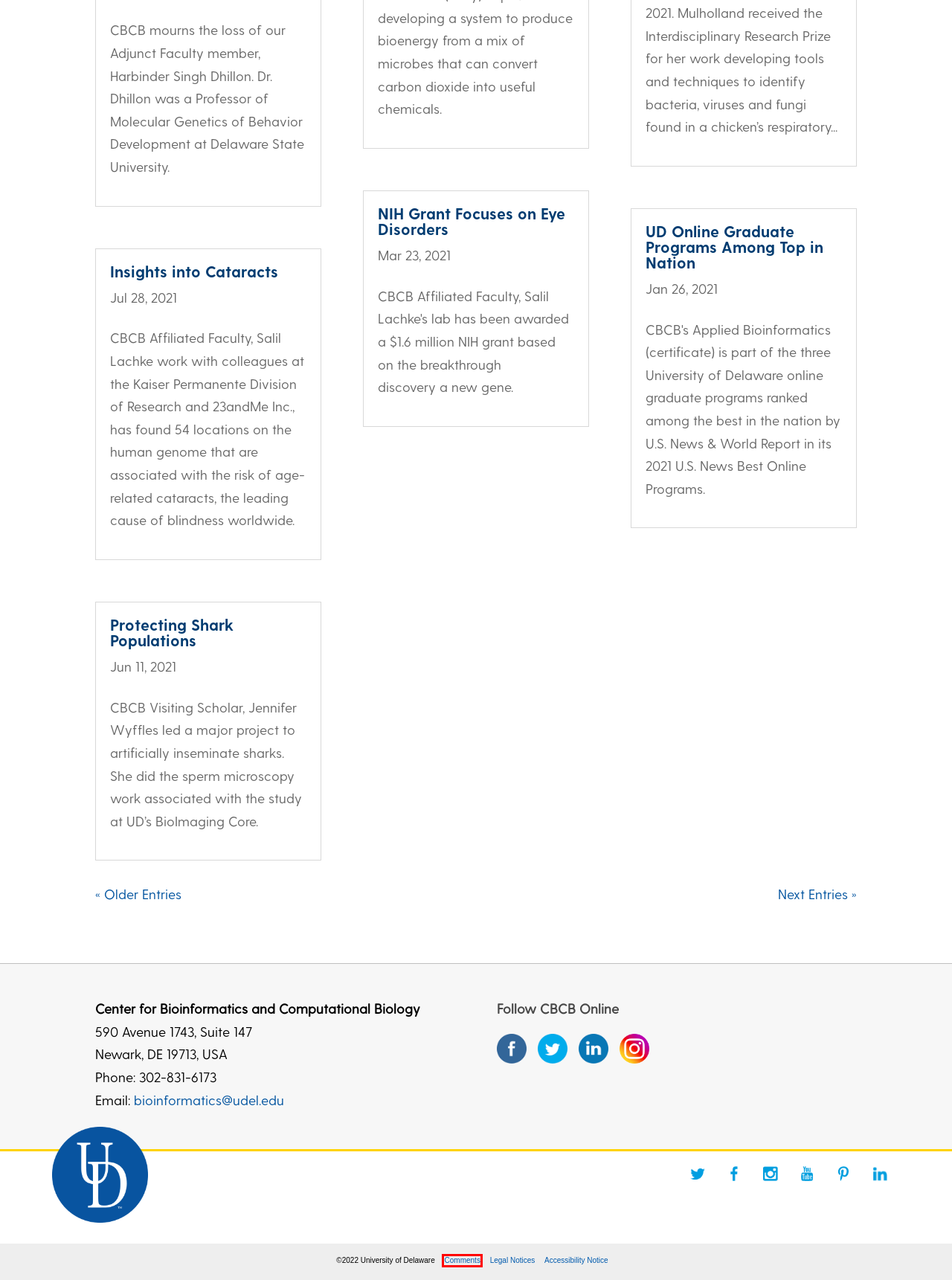You have a screenshot of a webpage where a red bounding box highlights a specific UI element. Identify the description that best matches the resulting webpage after the highlighted element is clicked. The choices are:
A. Legal Notices | University of Delaware
B. Accessibility | University of Delaware
C. UD Online Graduate Programs Among Top in Nation | Center for Bioinformatics & Computational Biology
D. People | Center for Bioinformatics & Computational Biology
E. NIH Grant Focuses on Eye Disorders | Center for Bioinformatics & Computational Biology
F. Comments | University of Delaware
G. Insights into Cataracts | Center for Bioinformatics & Computational Biology
H. Hard-Core Bacteria | Center for Bioinformatics & Computational Biology

F